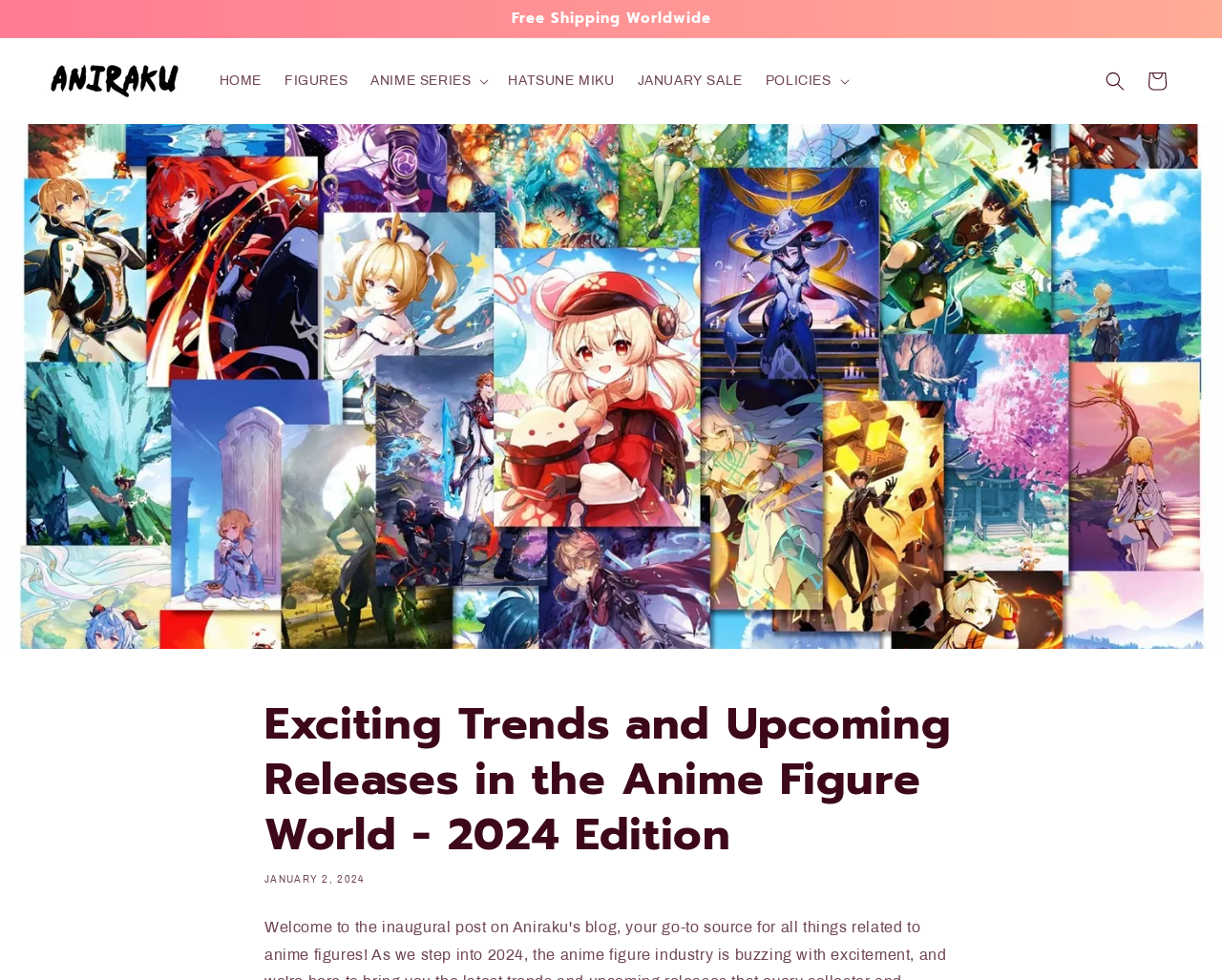Find the UI element described as: "Cart" and predict its bounding box coordinates. Ensure the coordinates are four float numbers between 0 and 1, [left, top, right, bottom].

[0.93, 0.061, 0.964, 0.104]